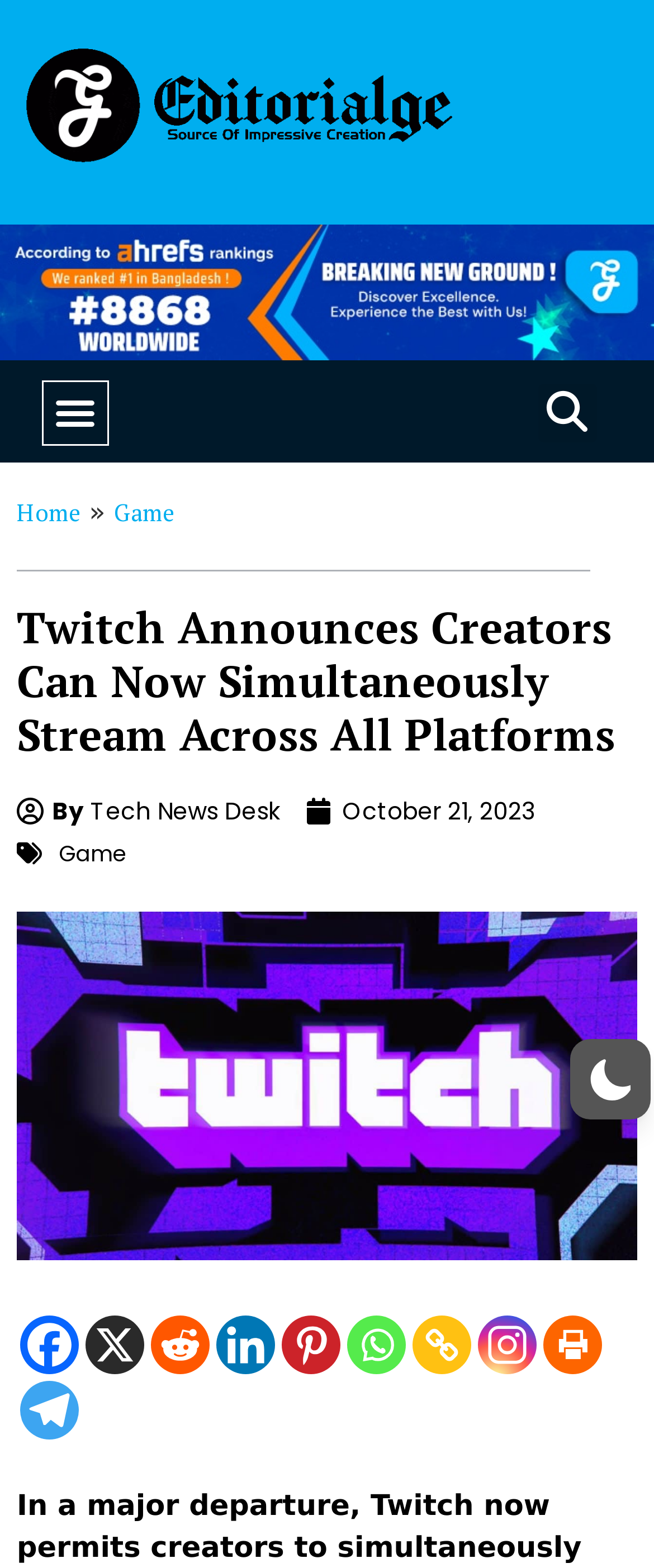Illustrate the webpage with a detailed description.

This webpage is an article about Twitch updating its policies to allow creators to simulcast on any platform. At the top left, there is a link to "Ahref" accompanied by an image, and a "Menu Toggle" button next to it. On the right side of the top section, there is a search bar with a "Search" button.

Below the top section, there is a navigation menu with breadcrumbs, featuring links to "Home" and "Game". The main heading of the article, "Twitch Announces Creators Can Now Simultaneously Stream Across All Platforms", is centered on the page.

Under the heading, there are links to the author, "By Tech News Desk", and the date of publication, "October 21, 2023". There is also a link to "Game" on the left side. A large image related to the article takes up most of the page, with a caption "Twitch Updates Policy to Allow Simultaneous Streaming on All Platforms".

At the bottom of the page, there are social media links to share the article, including Facebook, X, Reddit, Linkedin, Pinterest, Whatsapp, Copy Link, Instagram, and Print. Some of these links have accompanying images. Additionally, there is a Telegram link and a separate image on the bottom right corner of the page.